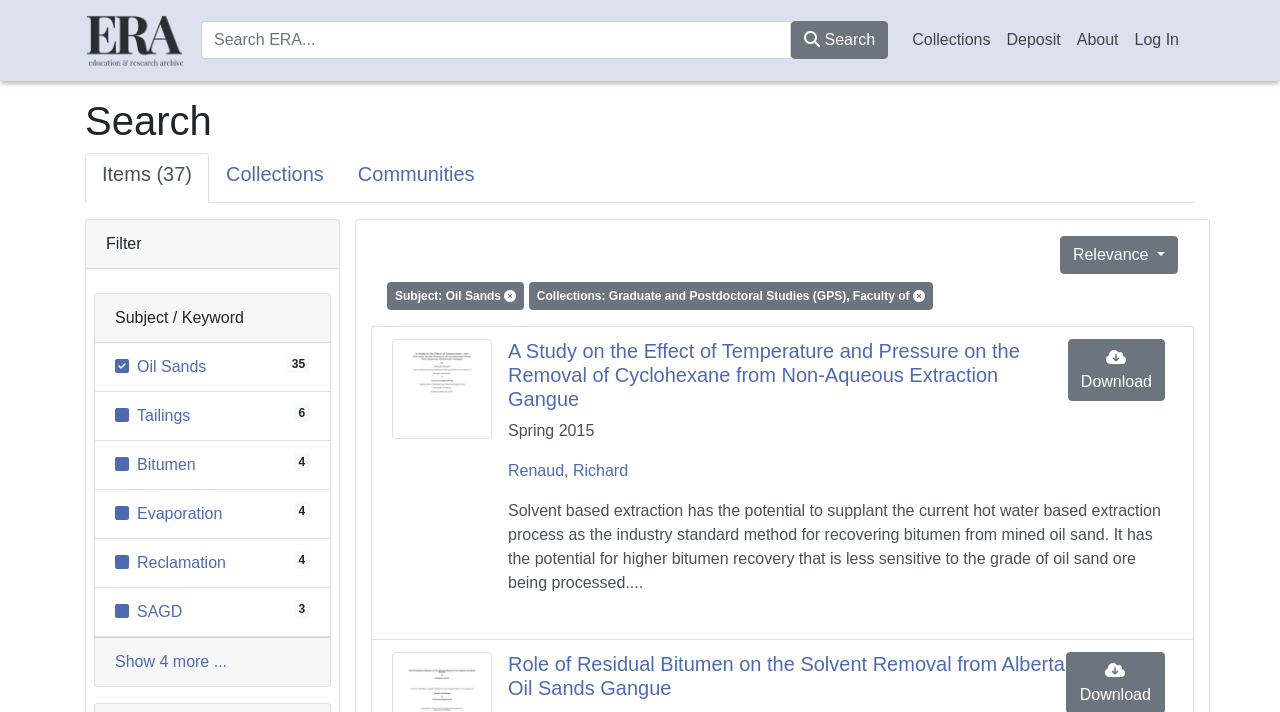Identify the bounding box coordinates of the specific part of the webpage to click to complete this instruction: "Go to Collections".

[0.706, 0.029, 0.78, 0.085]